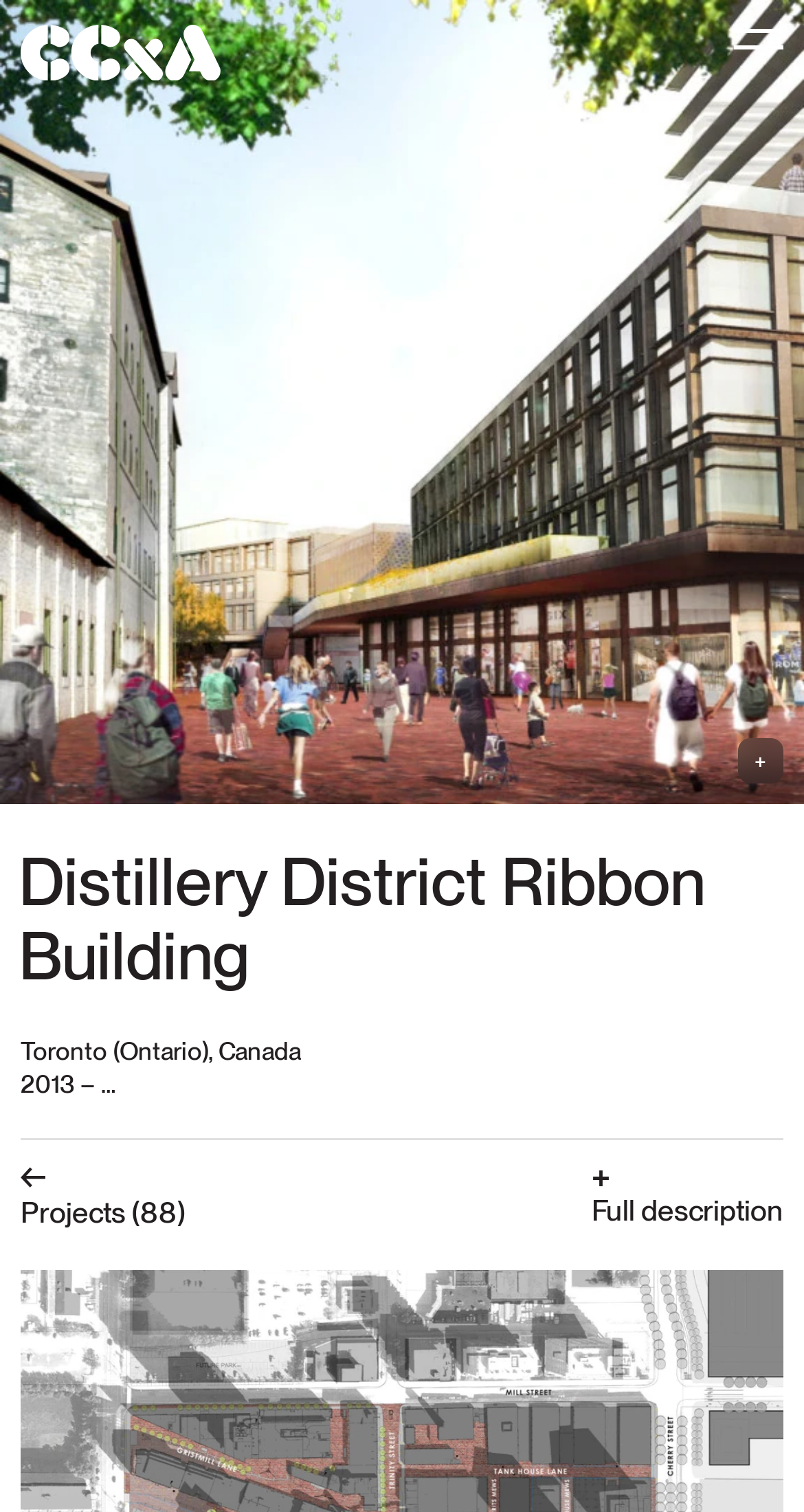What is the location of the Distillery District Ribbon Building?
Please describe in detail the information shown in the image to answer the question.

I found the answer by looking at the static text element that says 'Toronto (Ontario), Canada' which is located below the heading 'Distillery District Ribbon Building'.